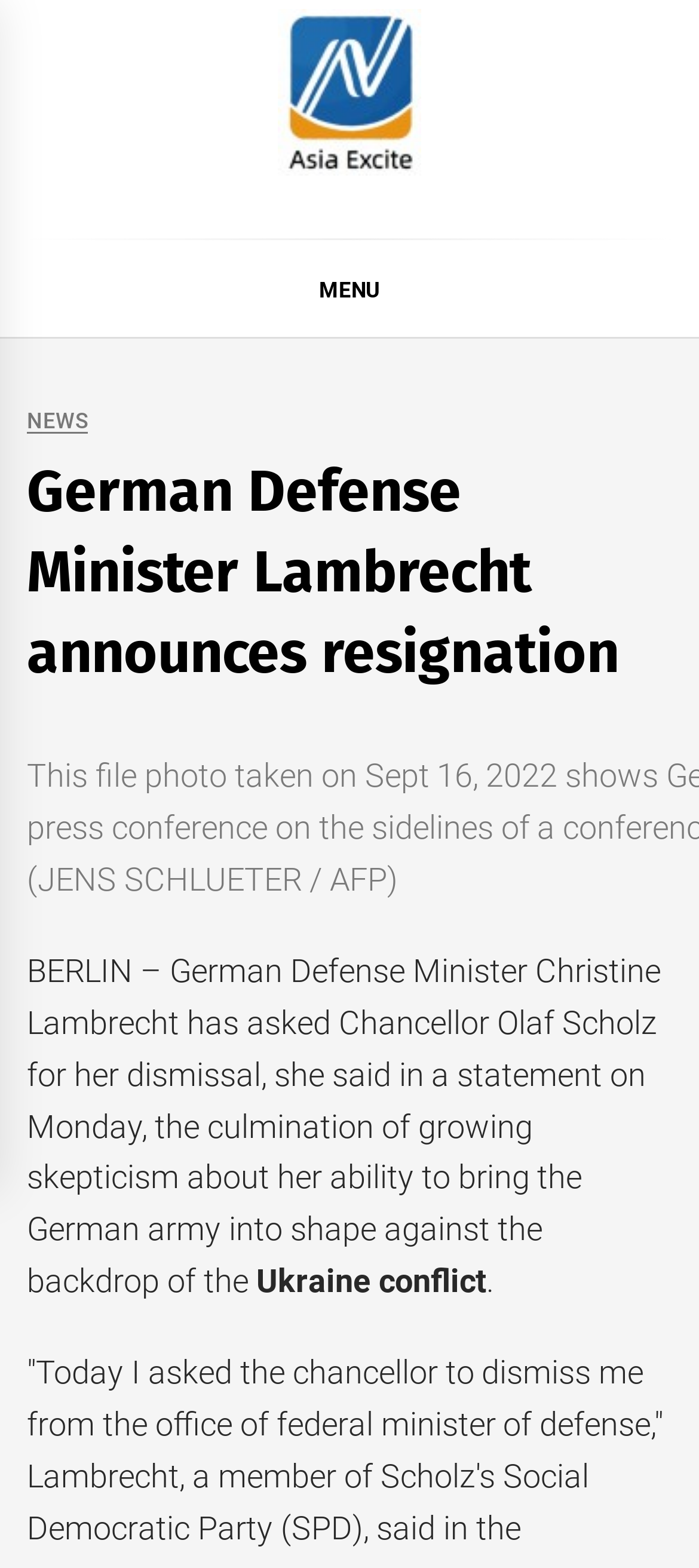Please answer the following question using a single word or phrase: What is the context of the German Defense Minister's resignation?

Ukraine conflict